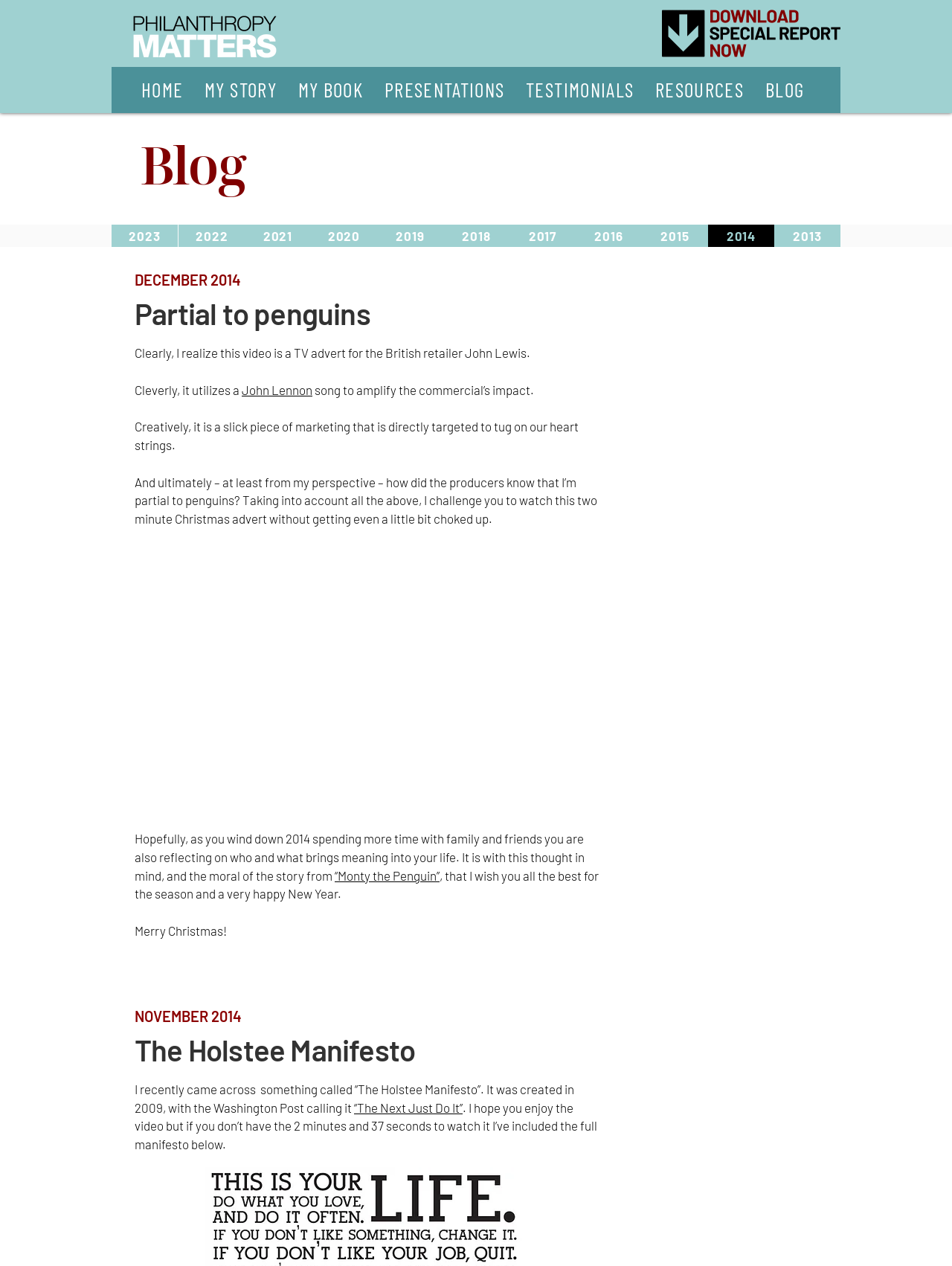What is the year of the first blog post?
Using the image provided, answer with just one word or phrase.

2014